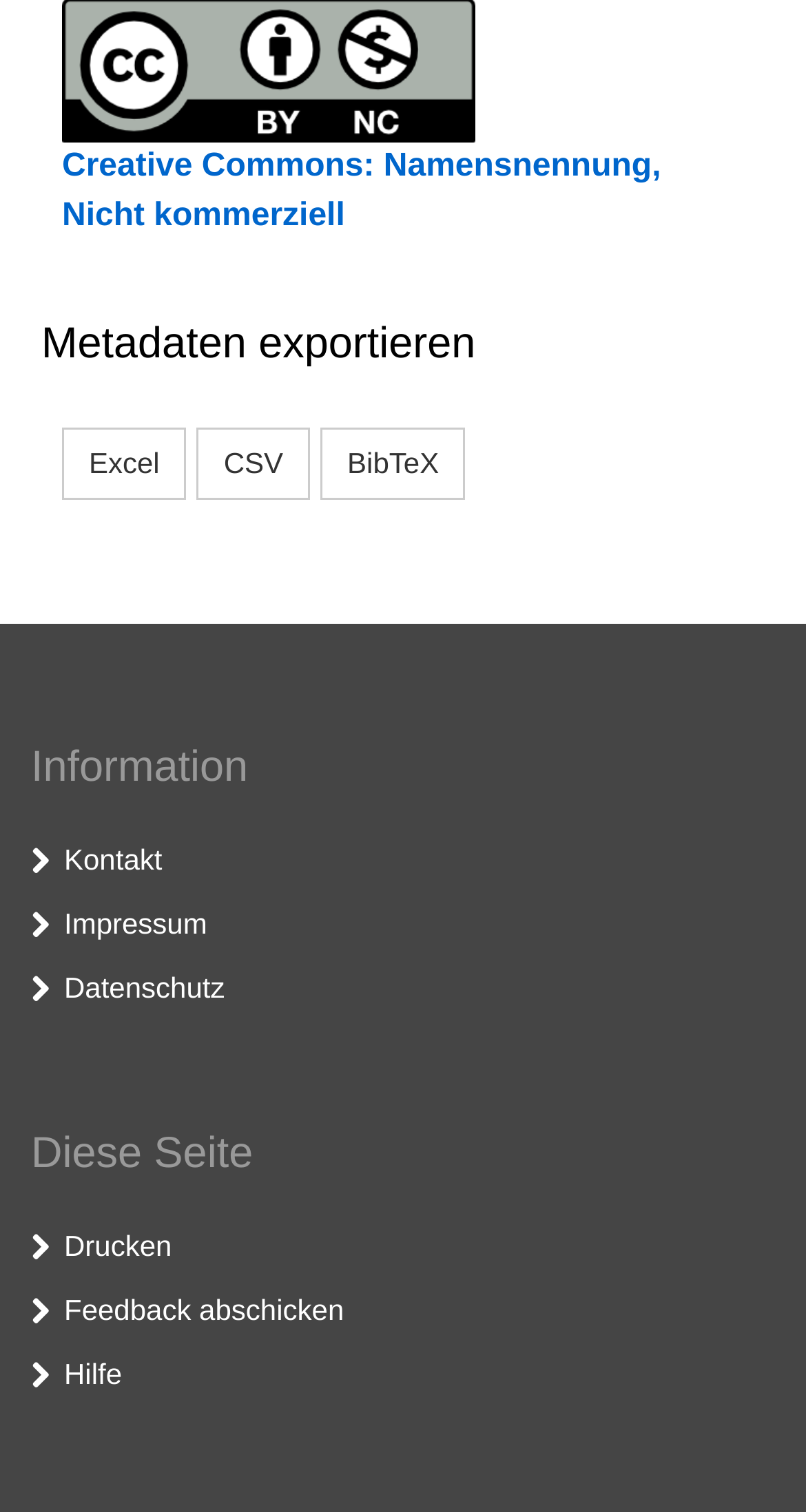Provide the bounding box coordinates for the specified HTML element described in this description: "Feedback abschicken". The coordinates should be four float numbers ranging from 0 to 1, in the format [left, top, right, bottom].

[0.079, 0.856, 0.427, 0.878]